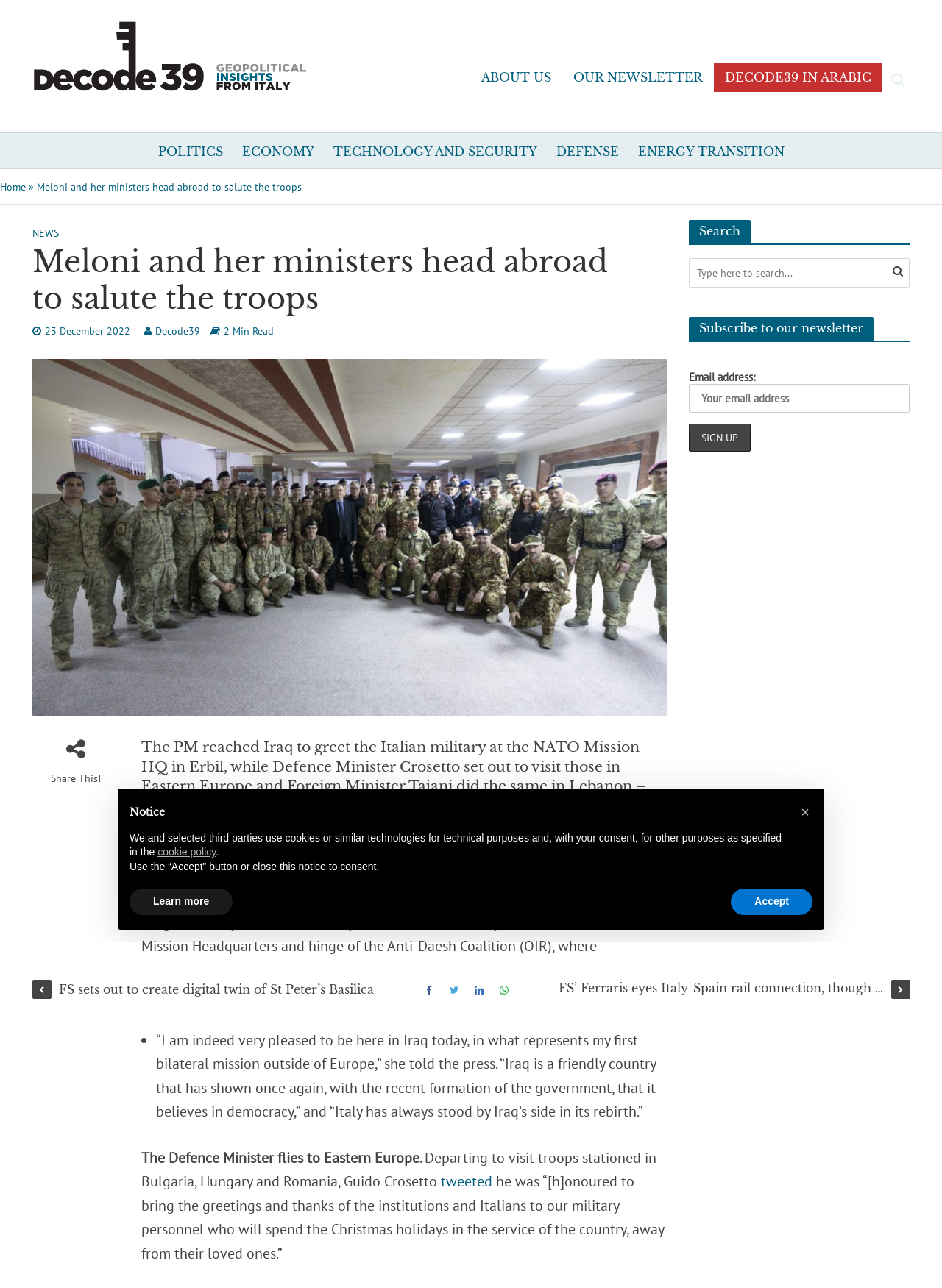Using the provided description name="s" placeholder="Type here to search...", find the bounding box coordinates for the UI element. Provide the coordinates in (top-left x, top-left y, bottom-right x, bottom-right y) format, ensuring all values are between 0 and 1.

[0.731, 0.2, 0.966, 0.223]